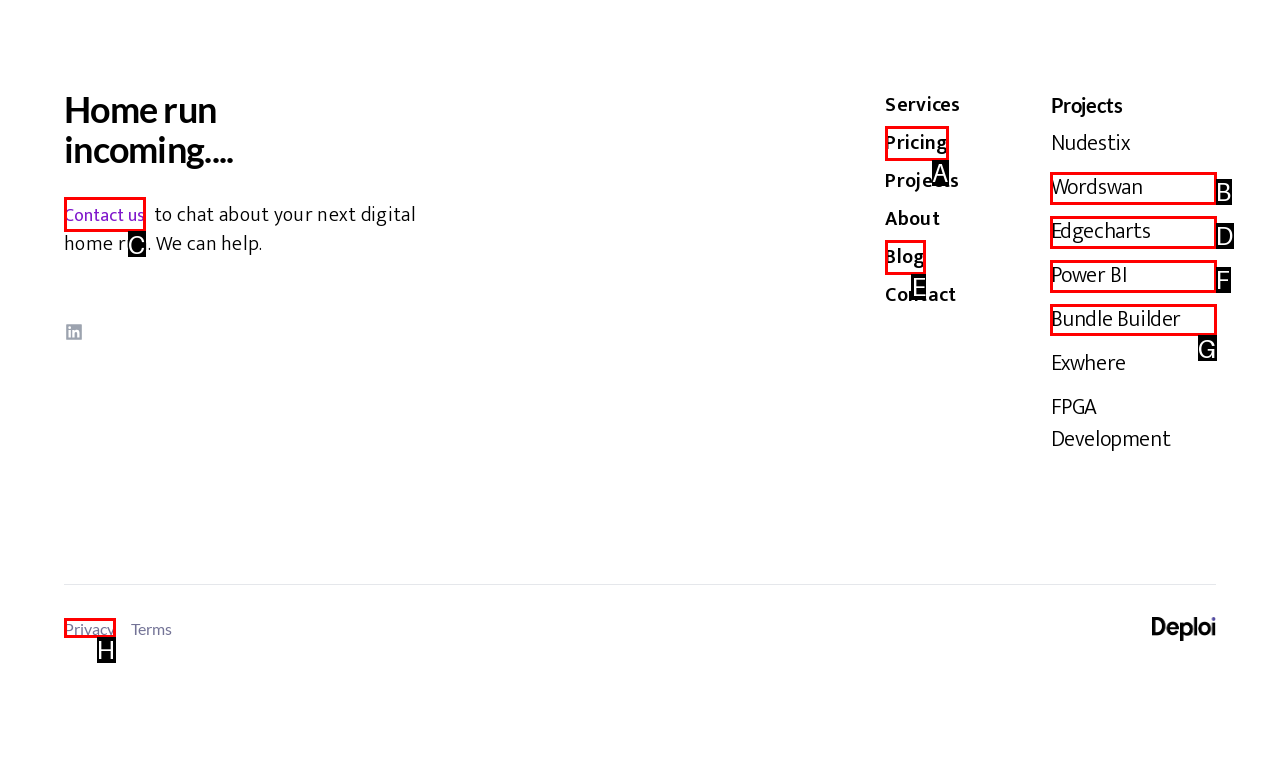Identify the correct option to click in order to complete this task: Read about Octocosm[e]
Answer with the letter of the chosen option directly.

None